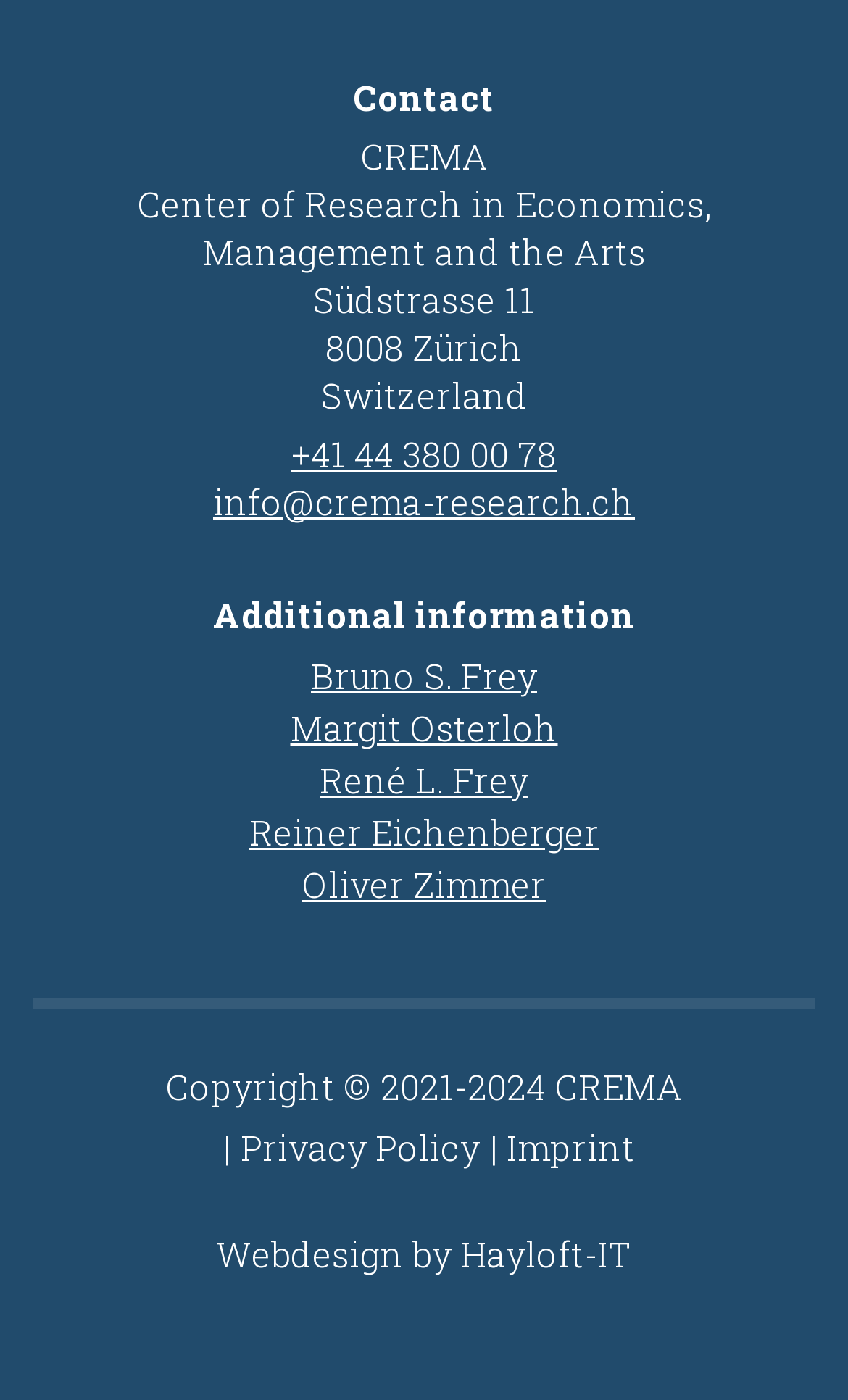Specify the bounding box coordinates for the region that must be clicked to perform the given instruction: "send an email to info@crema-research.ch".

[0.251, 0.342, 0.749, 0.374]